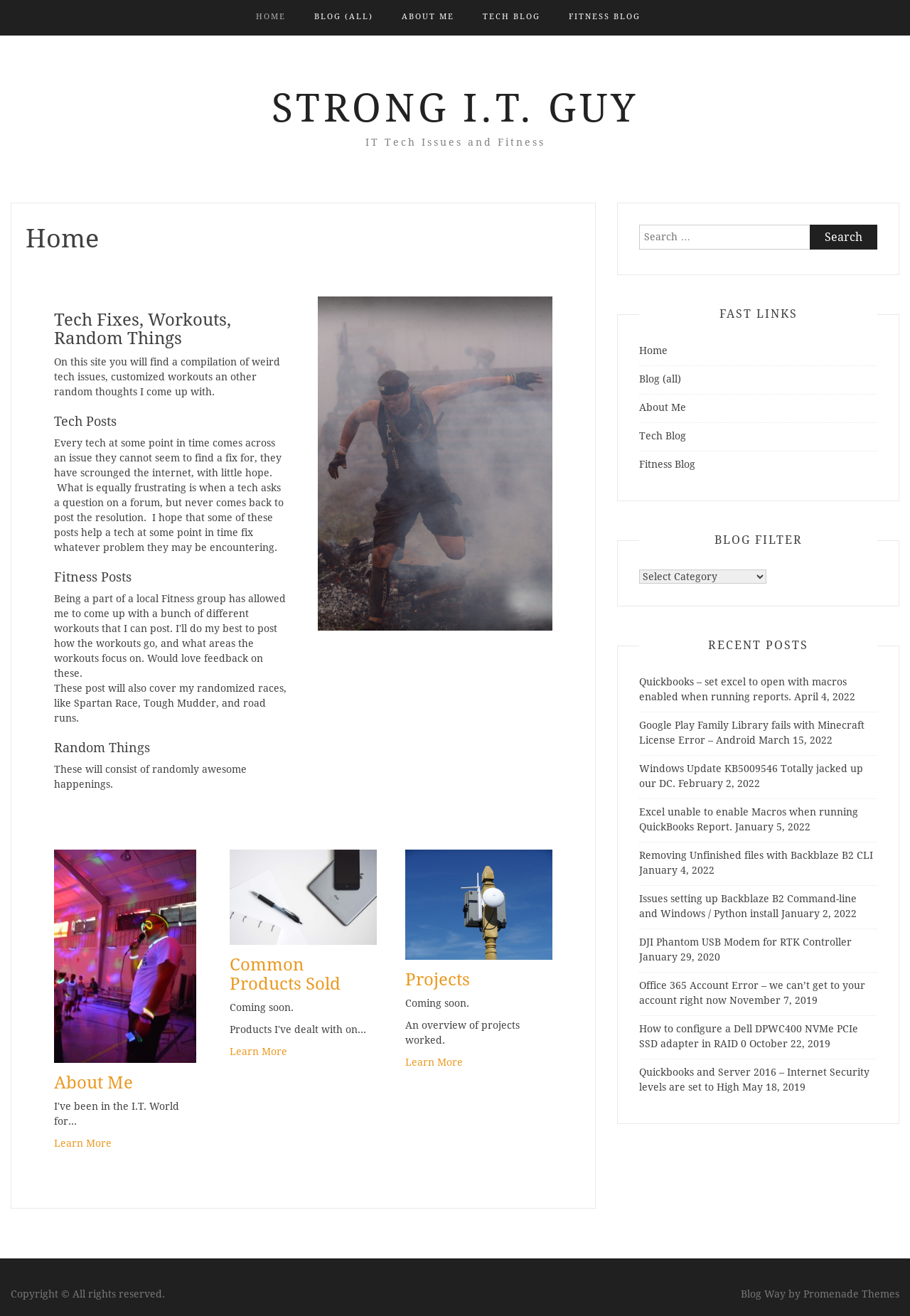Use a single word or phrase to answer the question:
What are the categories of posts on this blog?

Tech, Fitness, Random